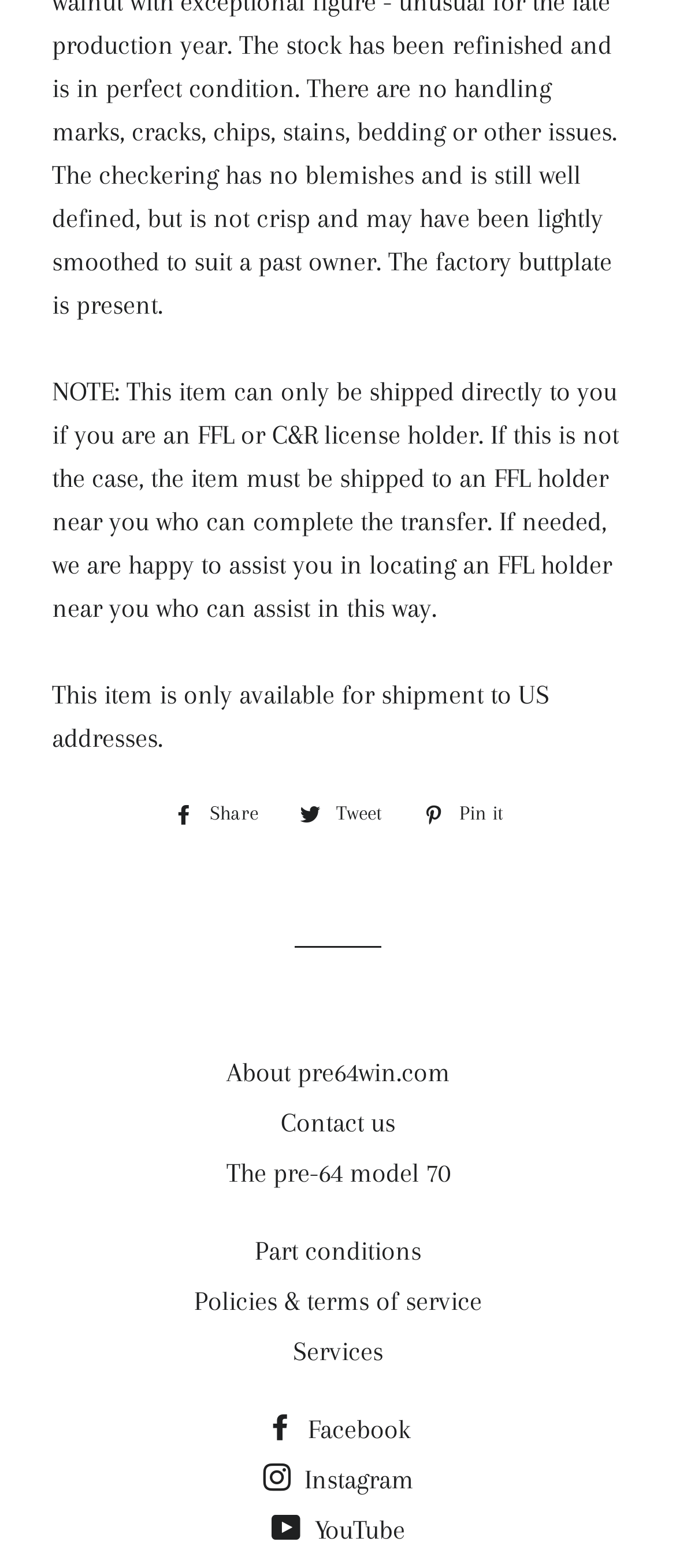Please determine the bounding box coordinates for the element that should be clicked to follow these instructions: "open the chat widget".

None